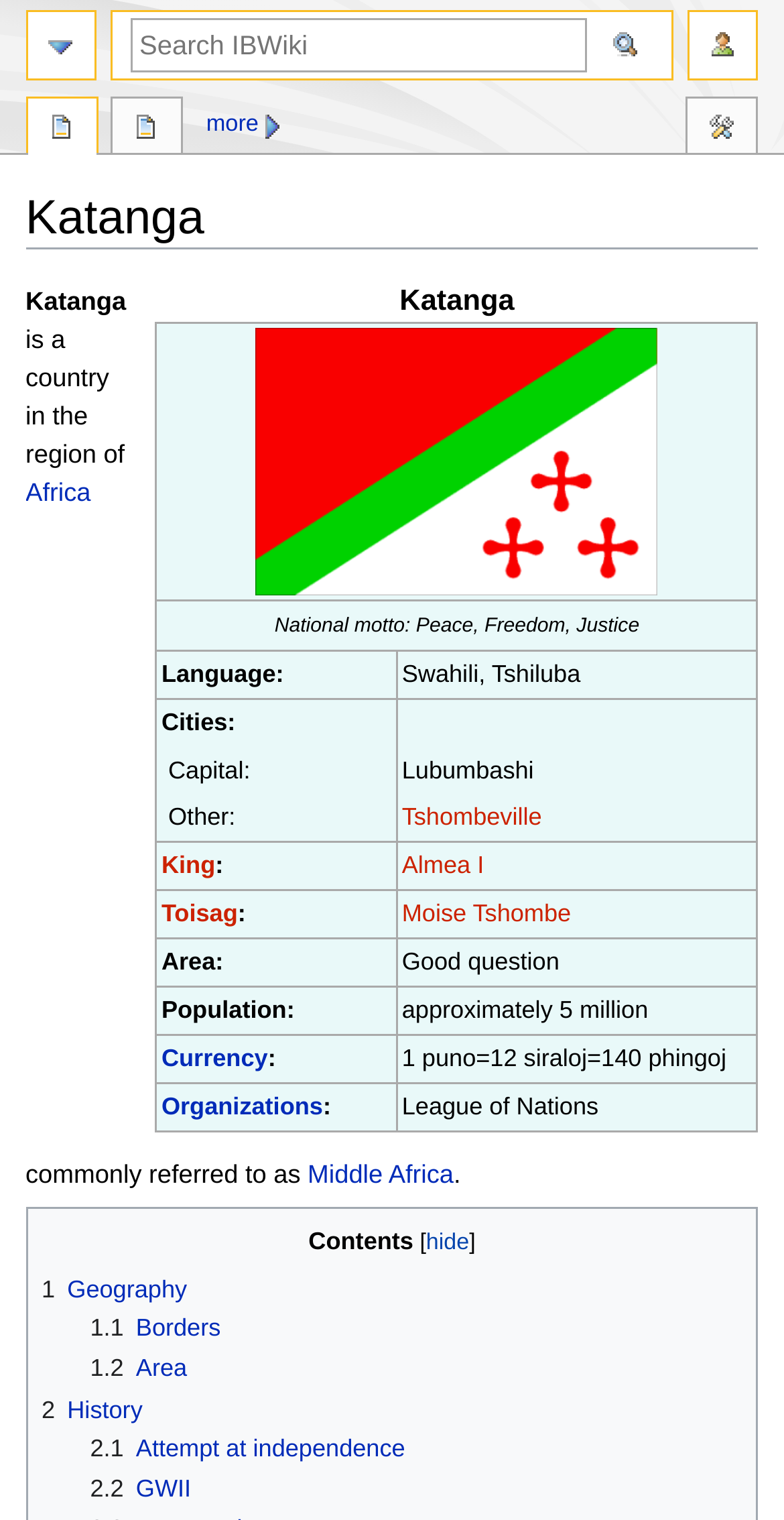Please find the bounding box coordinates of the element that you should click to achieve the following instruction: "View the contents of the page". The coordinates should be presented as four float numbers between 0 and 1: [left, top, right, bottom].

[0.393, 0.808, 0.527, 0.826]